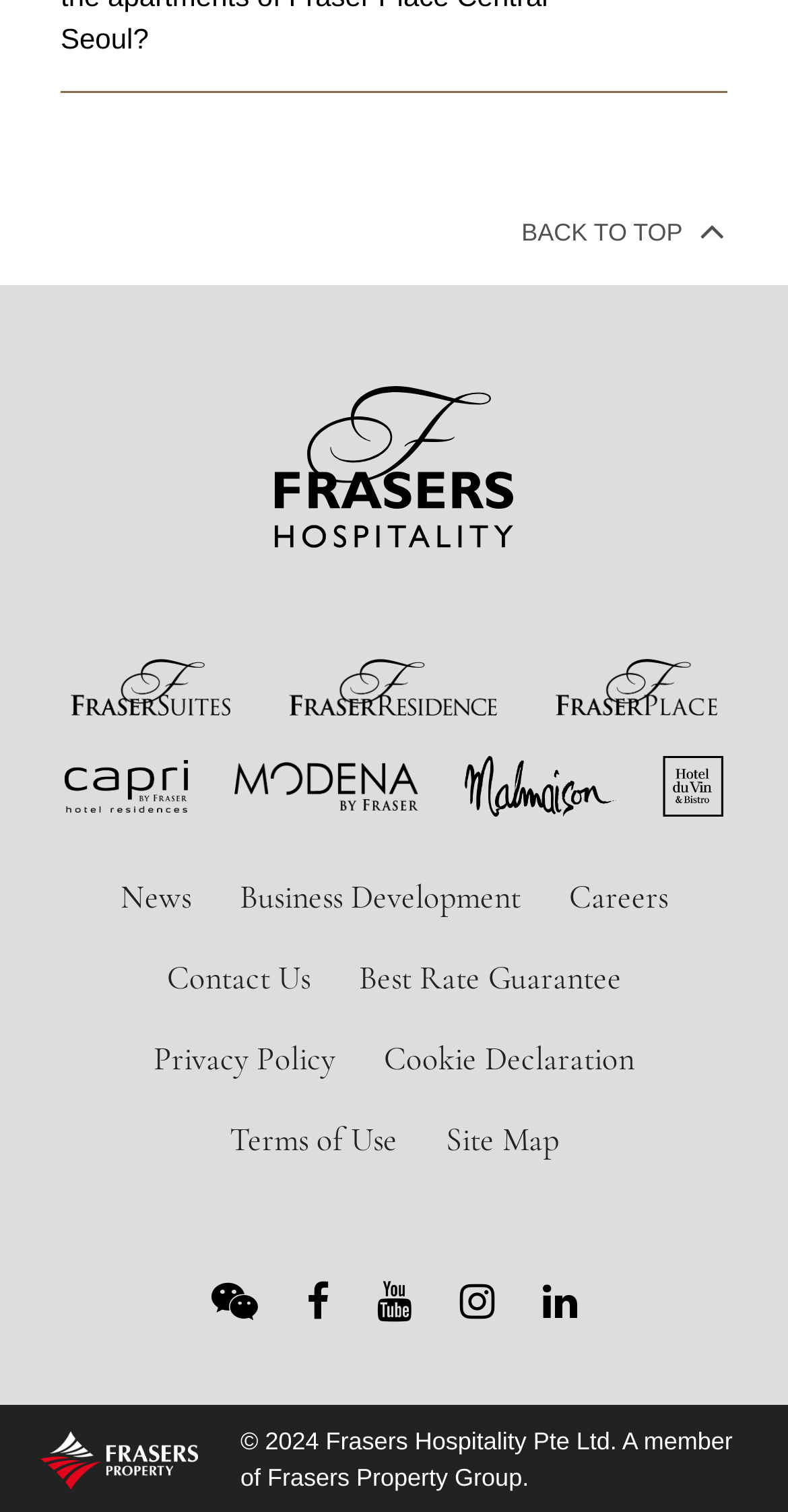Please identify the coordinates of the bounding box that should be clicked to fulfill this instruction: "Visit the 'Frasers Suites' page".

[0.089, 0.436, 0.291, 0.473]